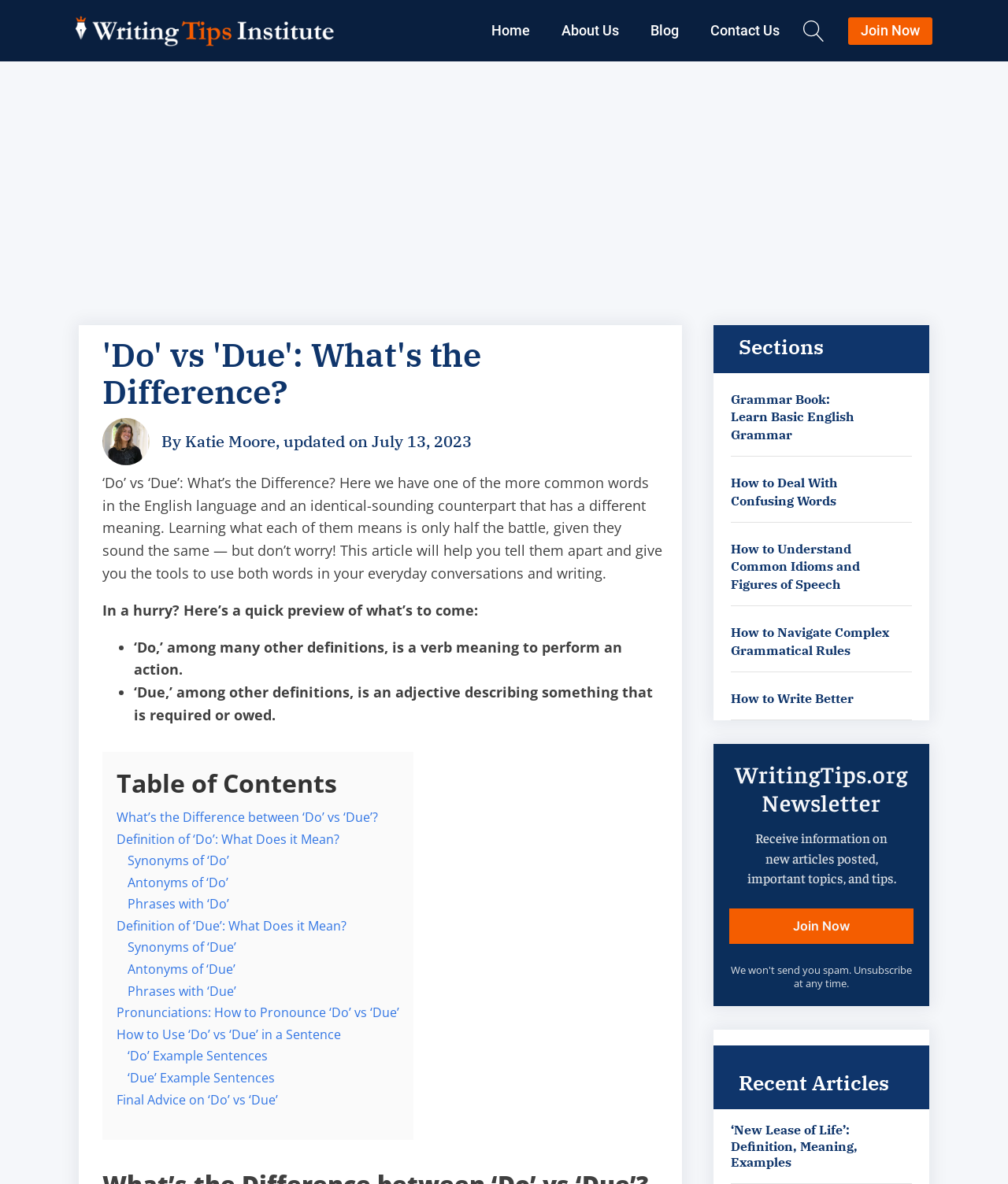Determine the bounding box coordinates for the HTML element described here: "alt="Click to see next picture"".

None